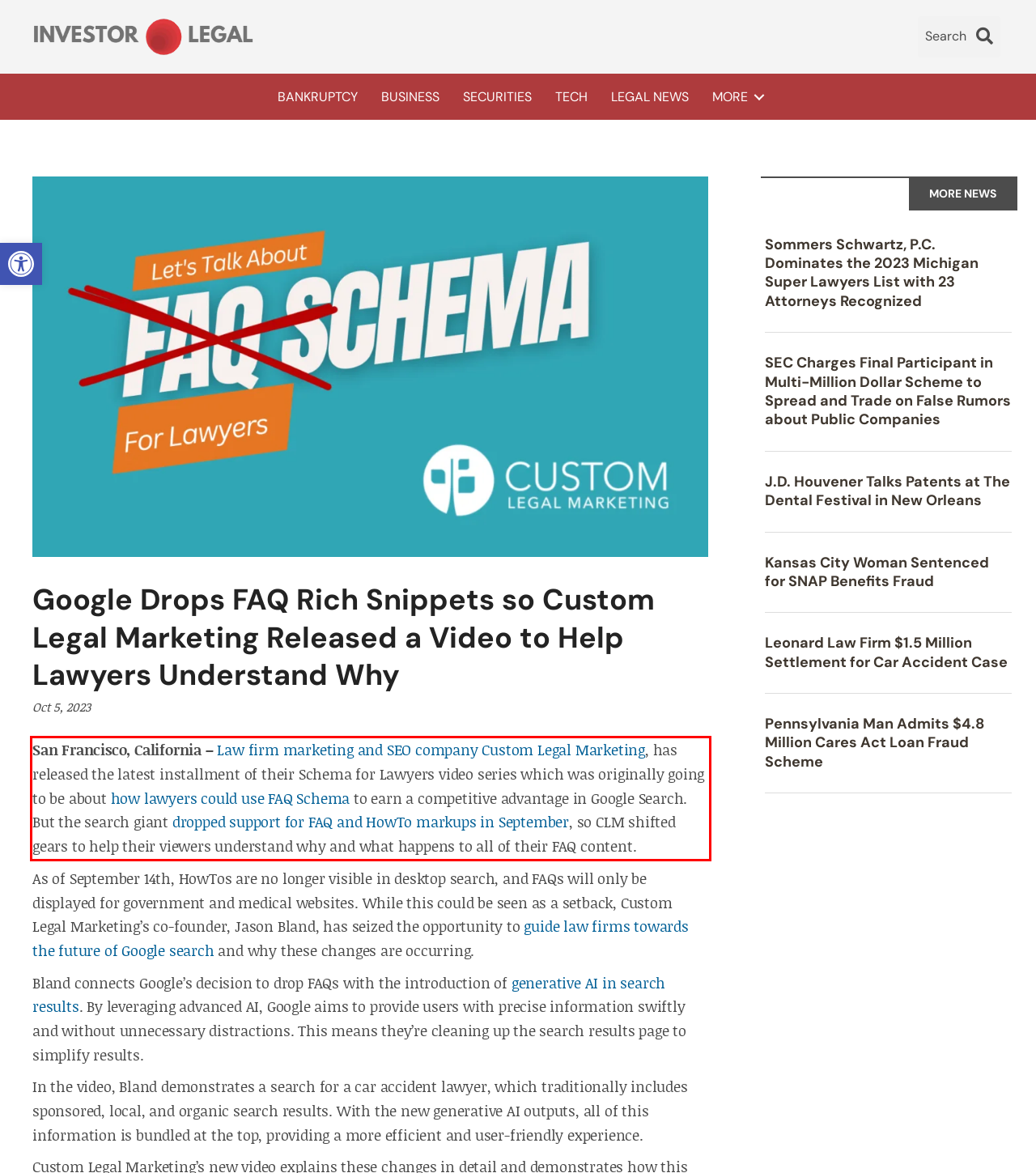Please identify and extract the text from the UI element that is surrounded by a red bounding box in the provided webpage screenshot.

San Francisco, California – Law firm marketing and SEO company Custom Legal Marketing, has released the latest installment of their Schema for Lawyers video series which was originally going to be about how lawyers could use FAQ Schema to earn a competitive advantage in Google Search. But the search giant dropped support for FAQ and HowTo markups in September, so CLM shifted gears to help their viewers understand why and what happens to all of their FAQ content.